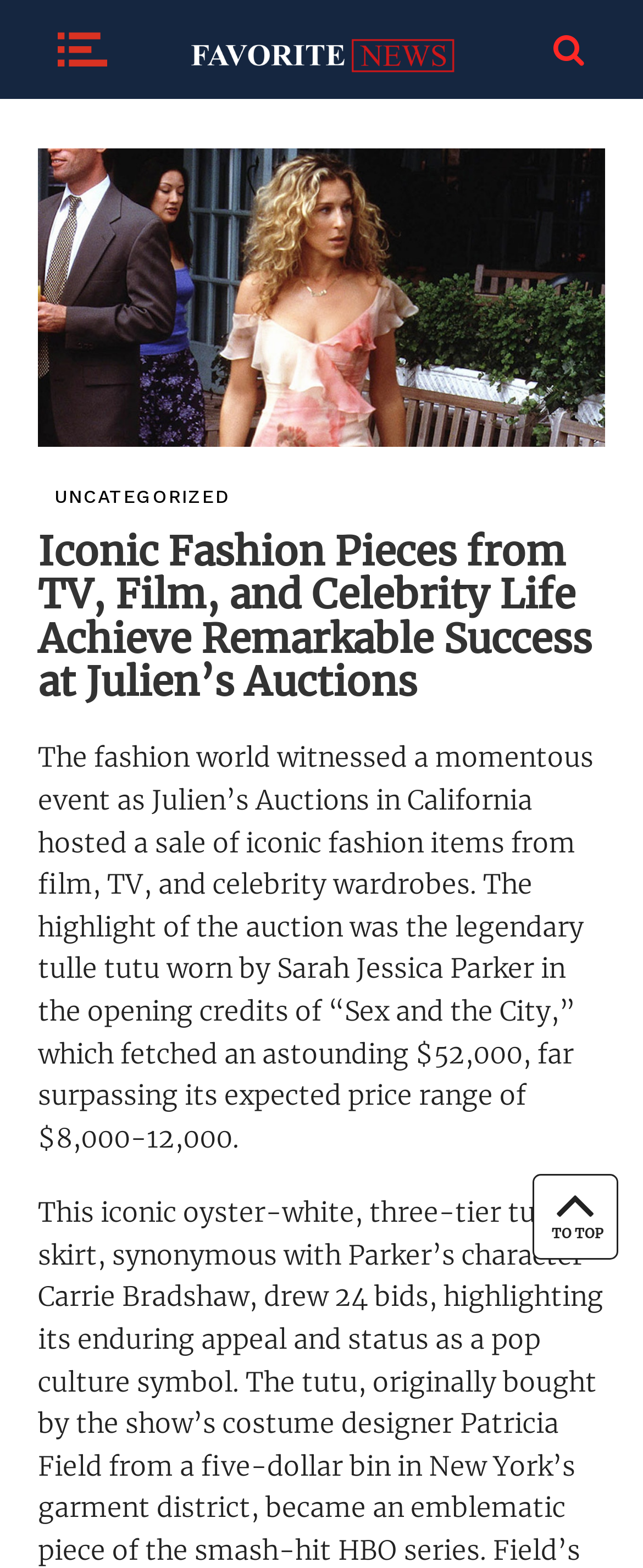Describe all the significant parts and information present on the webpage.

The webpage is about an auction of iconic fashion items from film, TV, and celebrity wardrobes held at Julien's Auctions in California. At the top left of the page, there is a small image, and next to it, a link to "Favorite News" with a smaller image above it. Below these elements, there is a large image taking up most of the width of the page, showing Carrie Bradshaw's outfits for fall 2017.

Above the large image, there is a header section with two headings. The first heading is "UNCATEGORIZED", and the second heading is the title of the article, "Iconic Fashion Pieces from TV, Film, and Celebrity Life Achieve Remarkable Success at Julien’s Auctions". 

Below the header section, there is a block of text describing the auction, including the highlight of the auction, which is the sale of the legendary tulle tutu worn by Sarah Jessica Parker in the opening credits of “Sex and the City” for $52,000. This text block takes up most of the page's width.

At the bottom right of the page, there is a small text "TO TOP", which is likely a button to scroll back to the top of the page.